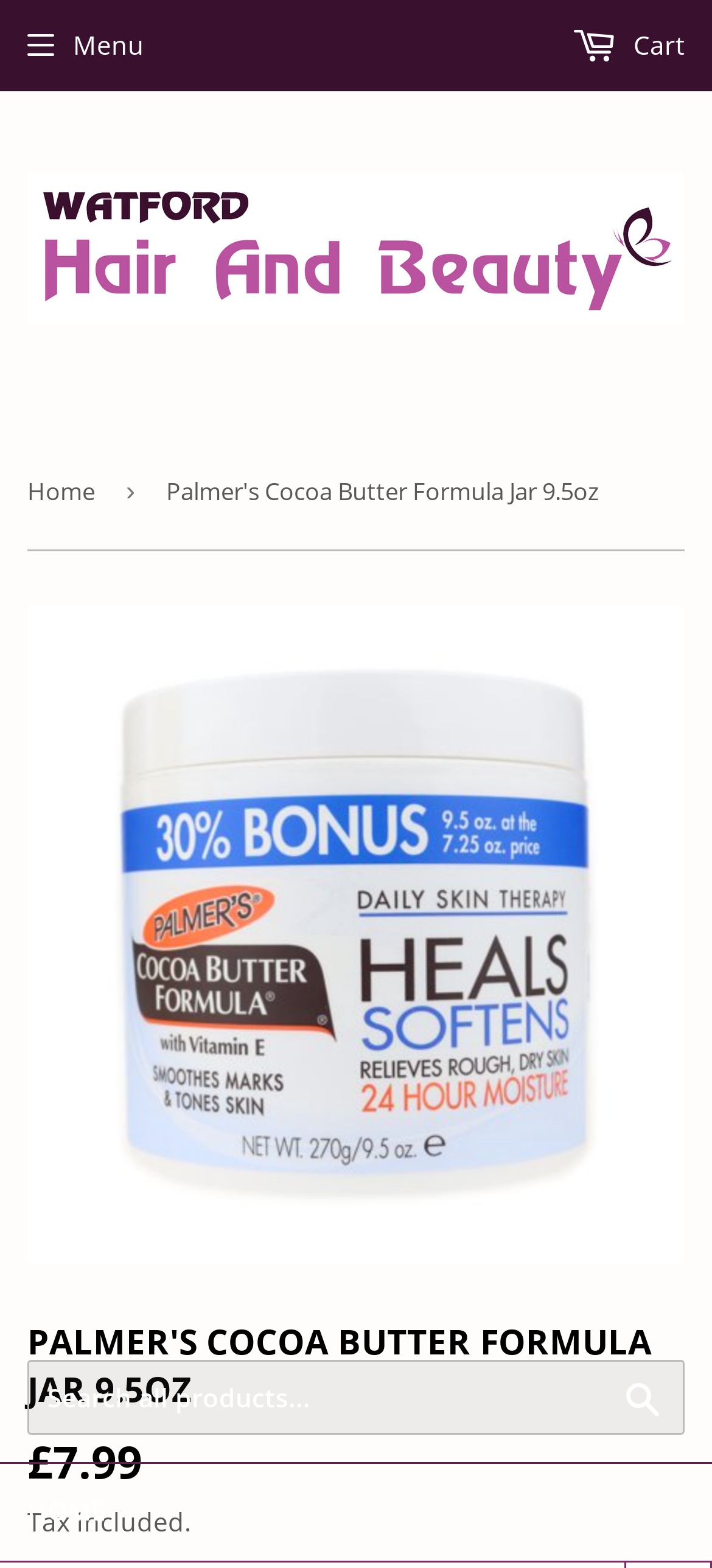Please reply with a single word or brief phrase to the question: 
What is the name of the product?

Palmer's Cocoa Butter Formula Jar 9.5oz